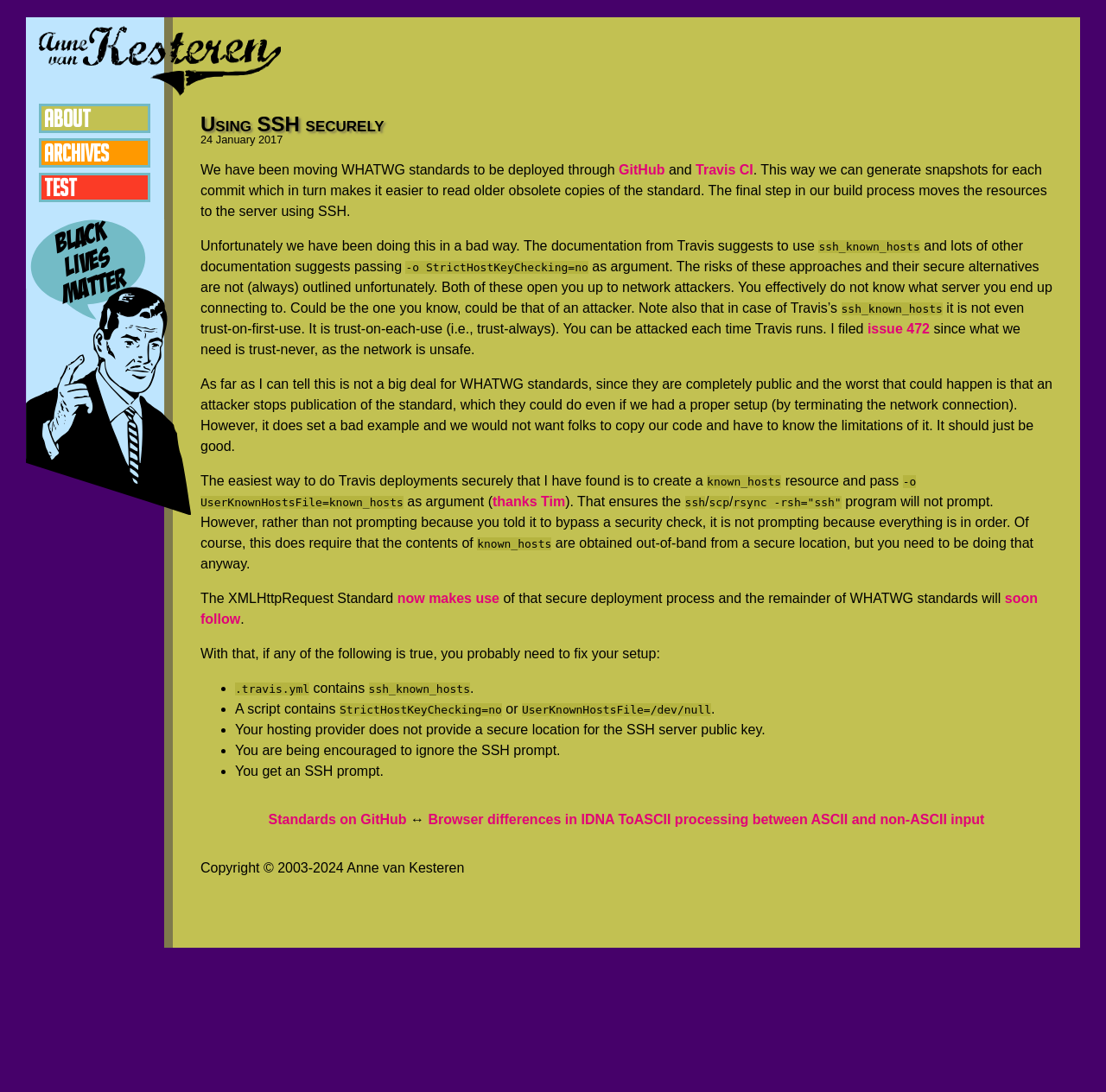Describe the entire webpage, focusing on both content and design.

This webpage is a blog post titled "Using SSH securely" by Anne van Kesteren. At the top of the page, there is a heading with the author's name, "Anne van Kesteren", and a set of links to other sections of the blog, including "ABOUT", "ARCHIVES", and "TEST". 

Below the author's name, there is a heading with the title of the blog post, "Using SSH securely", accompanied by a timestamp indicating that the post was published on January 24, 2017. 

The main content of the blog post is a lengthy article discussing the secure use of SSH. The article is divided into several paragraphs, with some links and emphasized text throughout. The text explains the risks of using SSH insecurely and provides guidance on how to do it securely. 

There are several mentions of specific technologies and tools, including GitHub, Travis CI, and rsync. The article also references an issue filed on GitHub and provides a list of scenarios that may indicate a need to fix one's SSH setup.

At the bottom of the page, there are two sections with additional links and information. The first section has links to "Standards on GitHub" and another blog post about browser differences in IDNA ToASCII processing. The second section displays a copyright notice with the author's name and a range of years from 2003 to 2024.